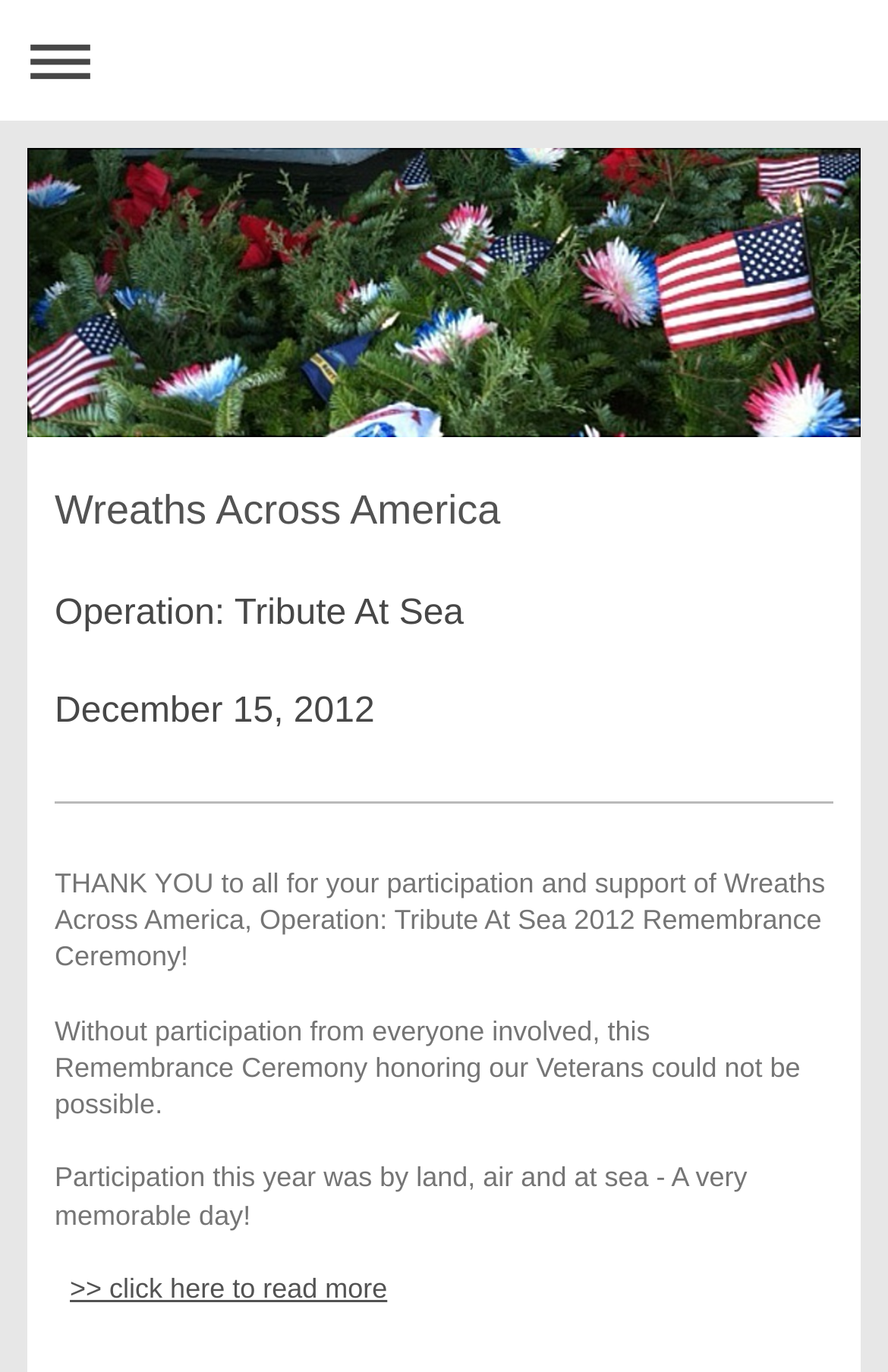Give a detailed account of the webpage.

The webpage is about Cape Coral Canal Charters, specifically highlighting the Wreaths Across America event in 2012. At the top left corner, there is a navigation link to expand or collapse the navigation menu. 

Below the navigation link, there are three headings in a row, starting from the top: "Wreaths Across America", "Operation: Tribute At Sea", and "December 15, 2012". These headings are aligned to the left and take up most of the width of the page.

Following the headings, there is a paragraph of text expressing gratitude to all participants and supporters of the Wreaths Across America event. This text is also aligned to the left and spans most of the page's width.

Below the gratitude message, there is another paragraph of text describing the importance of participation in the Remembrance Ceremony honoring veterans. This text is also aligned to the left and takes up most of the page's width.

Next, there is a sentence describing the participation in the event, which was by land, air, and sea. This sentence is aligned to the left and is followed by another sentence stating that it was a very memorable day.

At the bottom of the page, there is a link to read more about the event, which is centered horizontally.